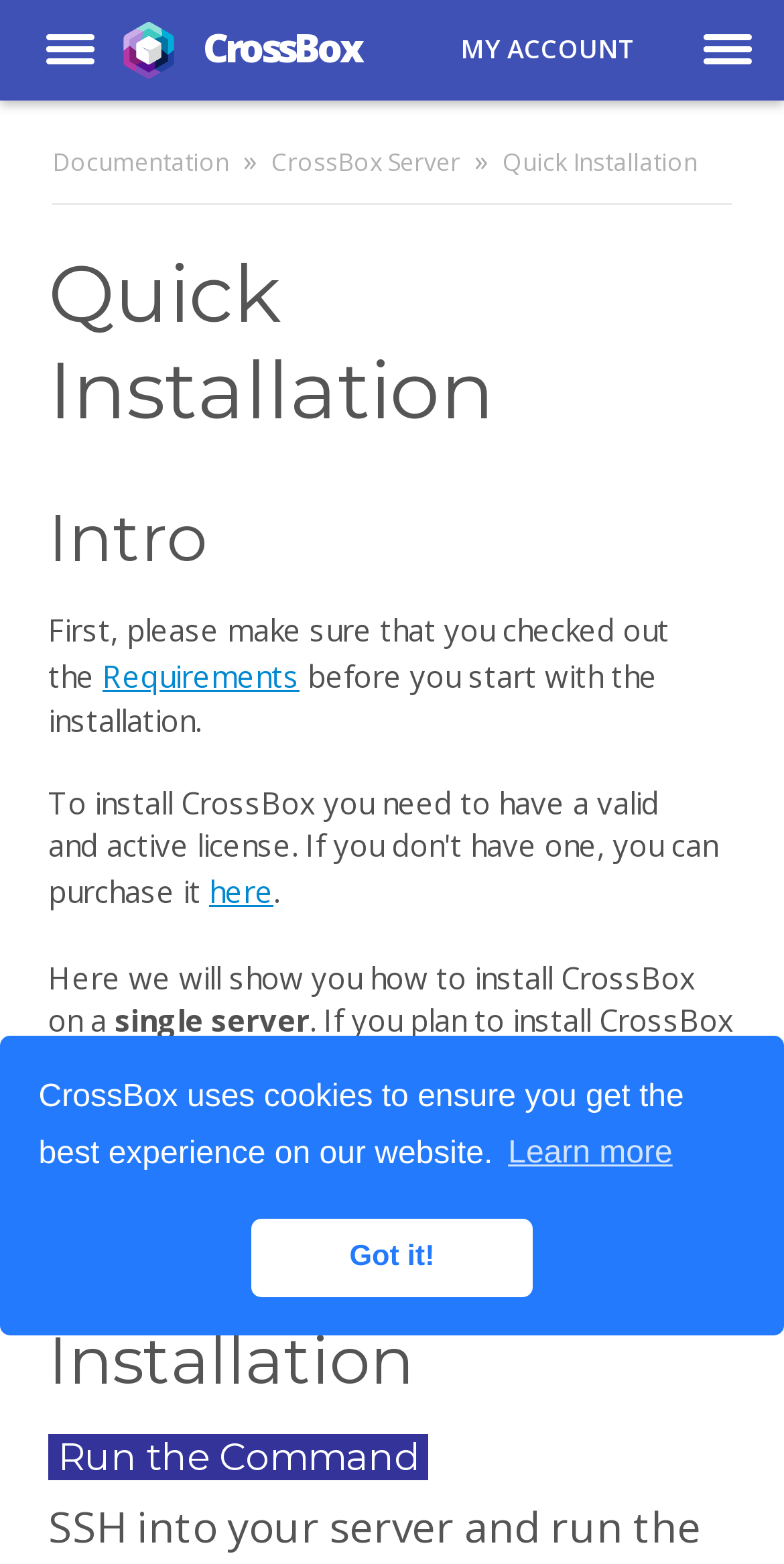Please find the bounding box for the UI element described by: "Requirements".

[0.131, 0.419, 0.382, 0.445]